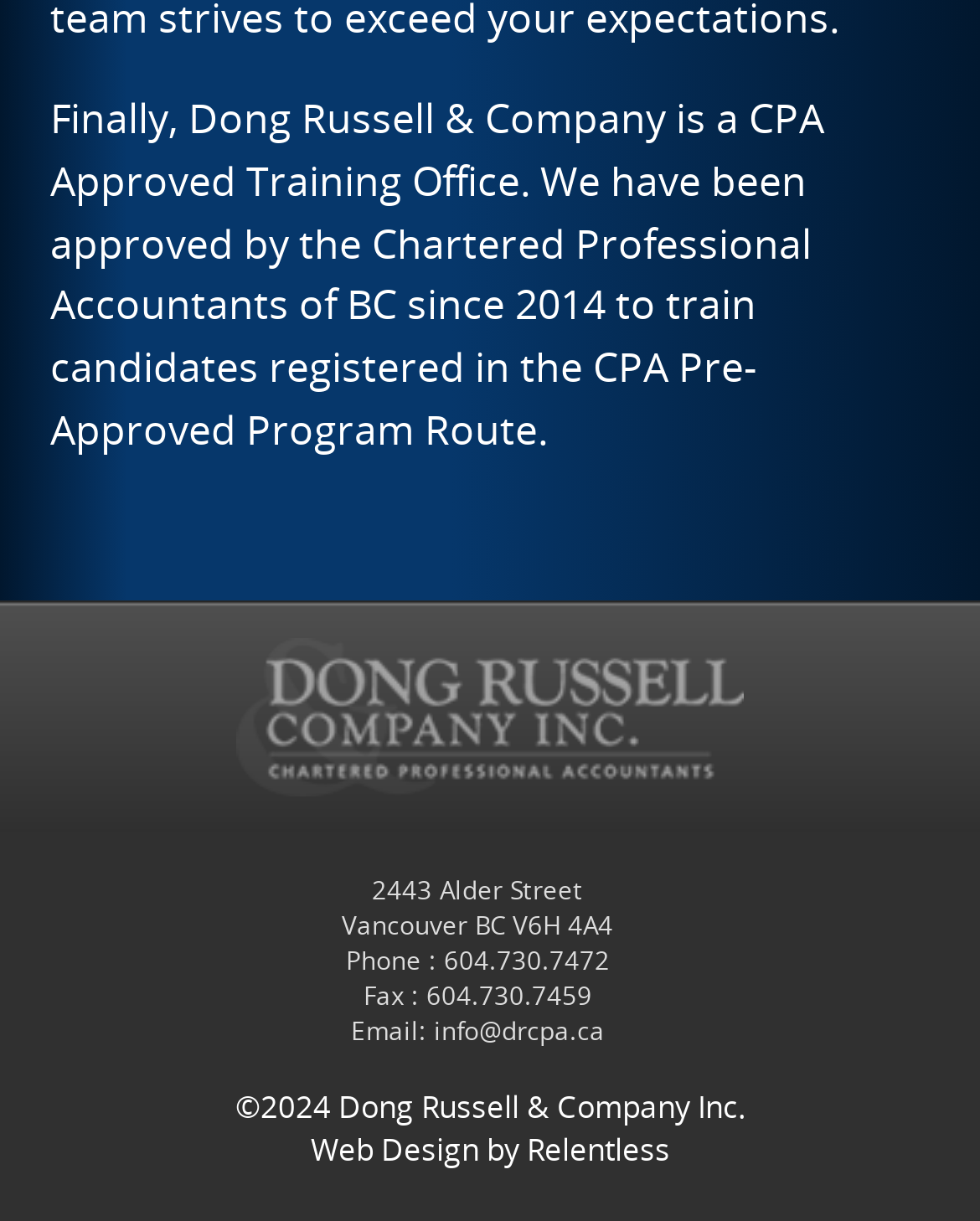Please look at the image and answer the question with a detailed explanation: How can you contact the company via email?

The company's email address is info@drcpa.ca, which is a link on the webpage, allowing users to contact them via email.